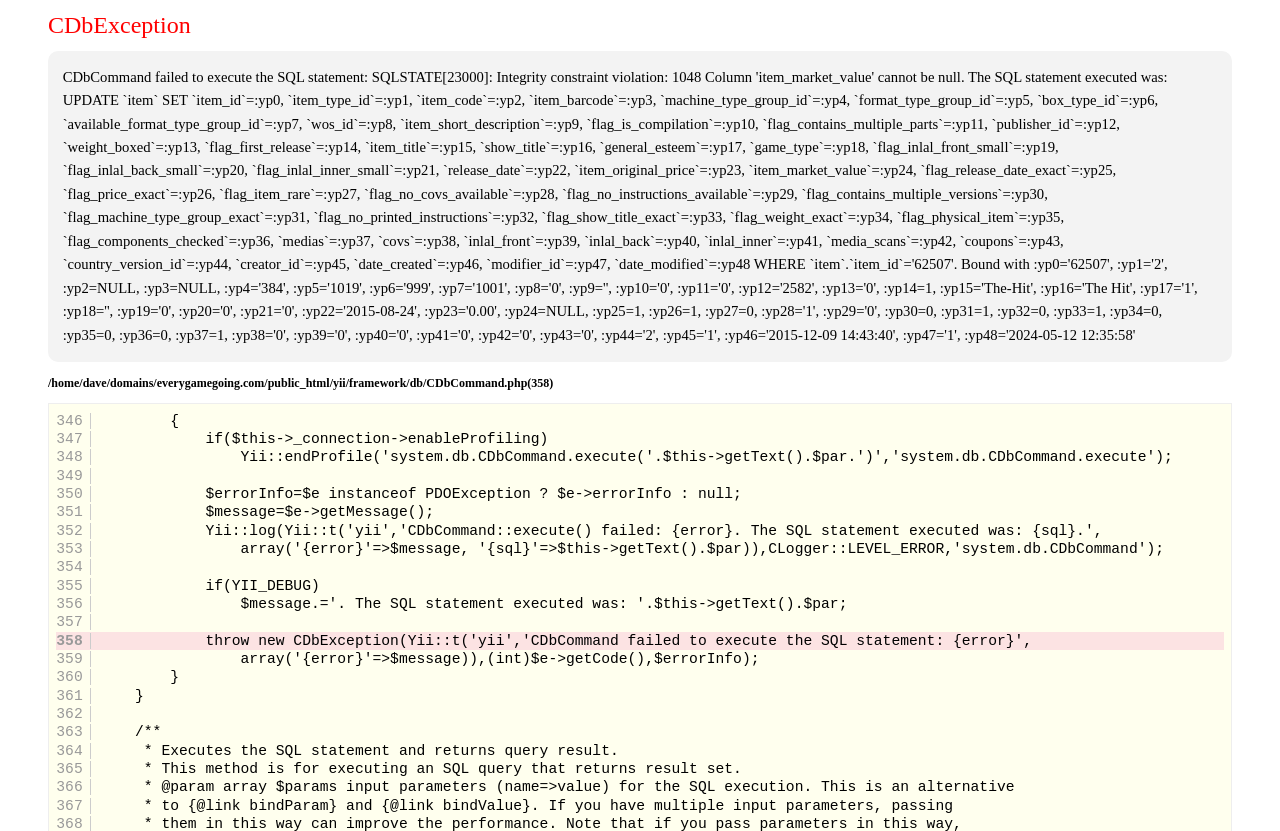What is the purpose of the method described on the webpage?
Using the image, elaborate on the answer with as much detail as possible.

The webpage displays a method description that starts with 'Executes the SQL statement and returns query result'. This suggests that the purpose of the method is to execute an SQL query and return the result set.